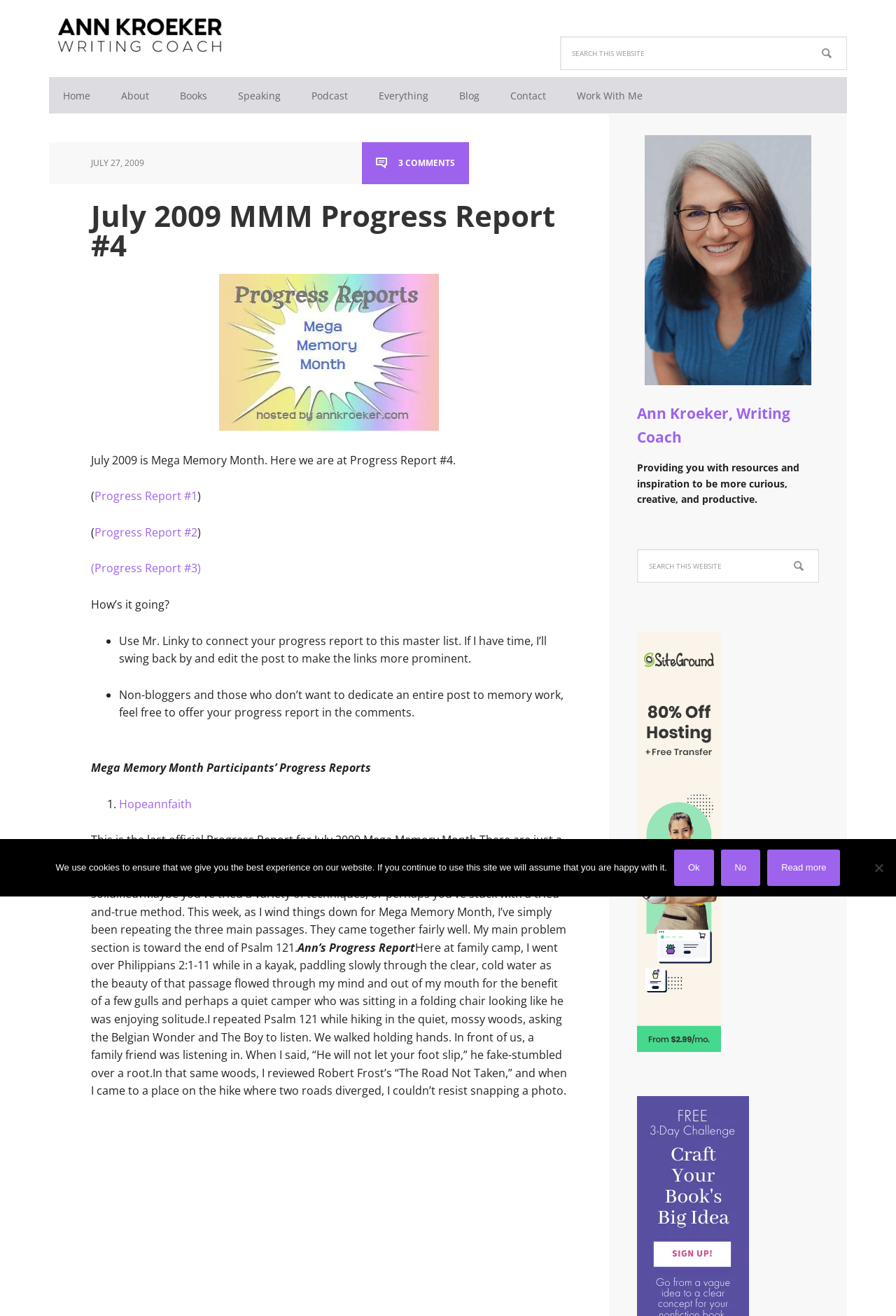Kindly determine the bounding box coordinates of the area that needs to be clicked to fulfill this instruction: "View Ann Kroeker, Writing Coach".

[0.711, 0.307, 0.882, 0.339]